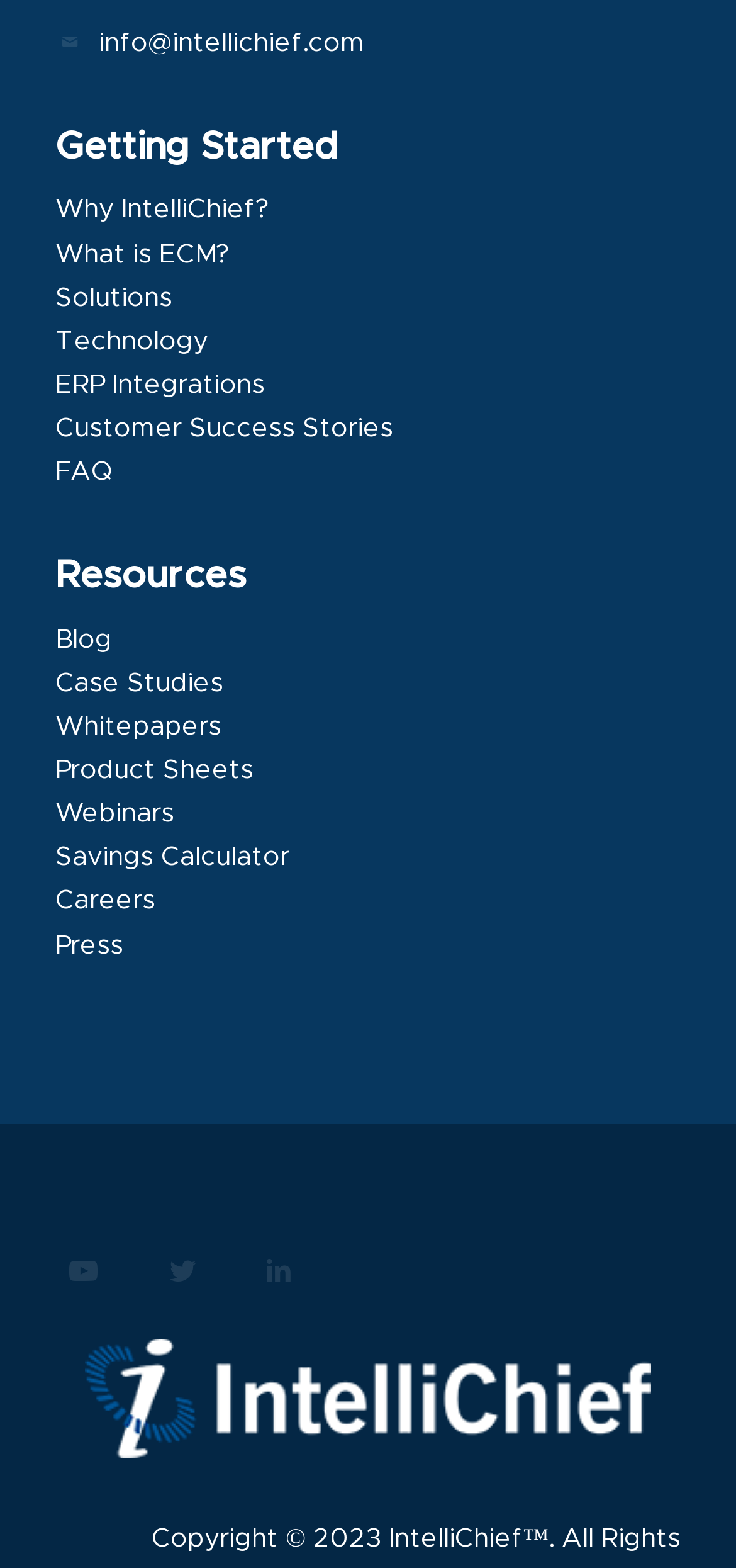What is the first link on the webpage?
Refer to the image and offer an in-depth and detailed answer to the question.

The first link on the webpage is 'info@intellichief.com' which is located at the top left corner of the webpage with a bounding box of [0.134, 0.019, 0.496, 0.036].